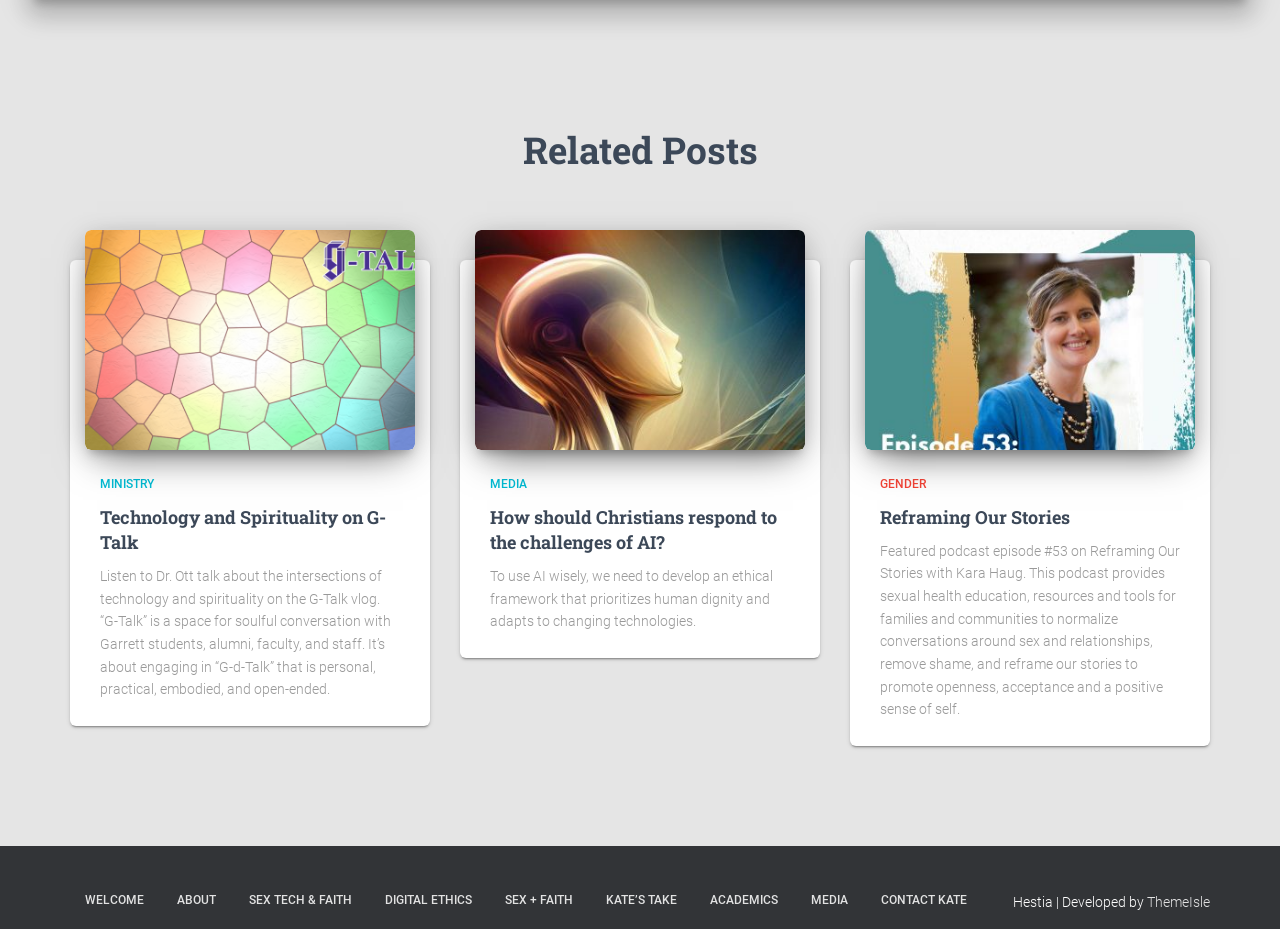Please find the bounding box coordinates of the element that needs to be clicked to perform the following instruction: "Explore 'MEDIA'". The bounding box coordinates should be four float numbers between 0 and 1, represented as [left, top, right, bottom].

[0.383, 0.514, 0.412, 0.529]